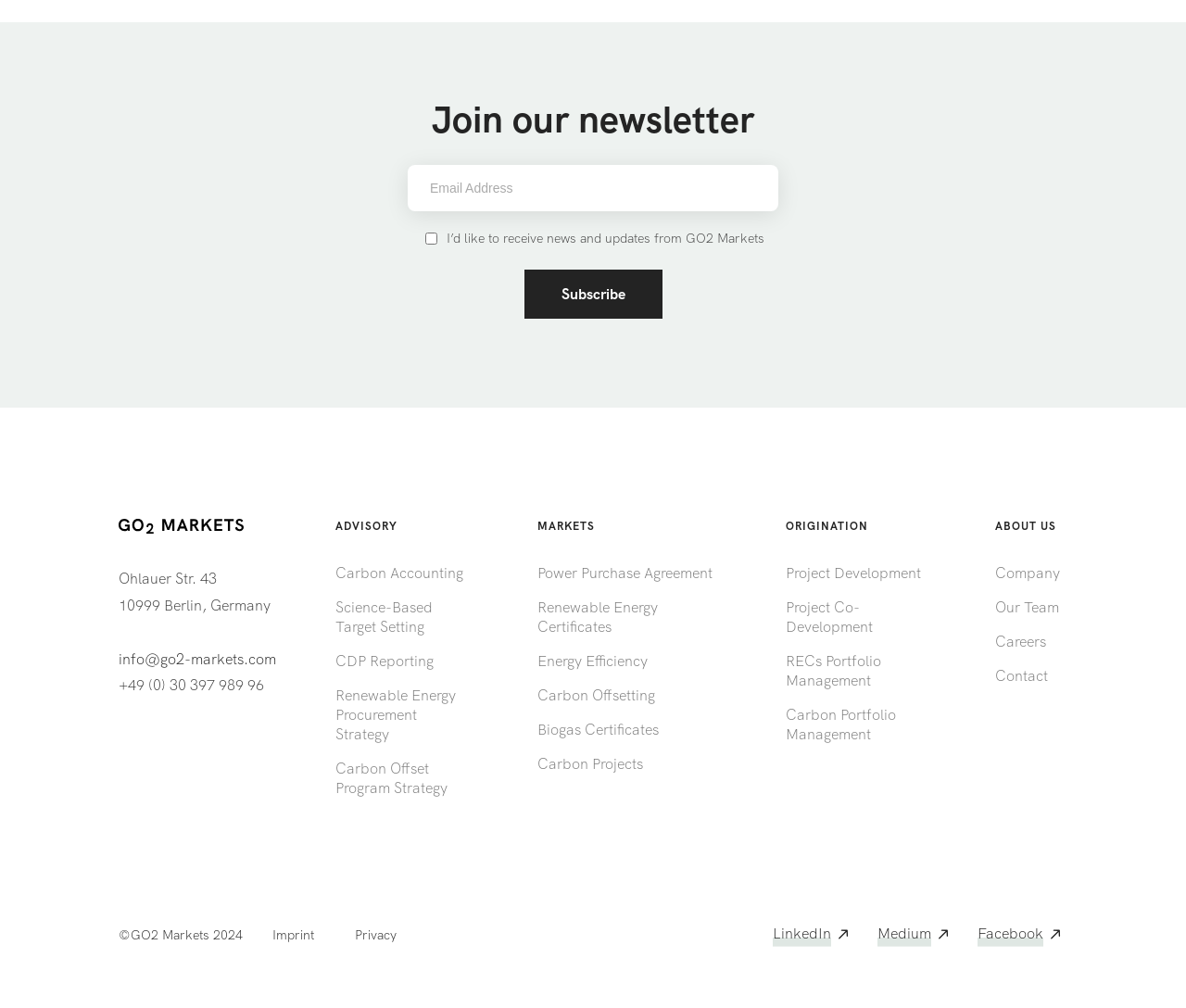What is the company's address?
Based on the visual content, answer with a single word or a brief phrase.

Ohlauer Str. 43, 10999 Berlin, Germany